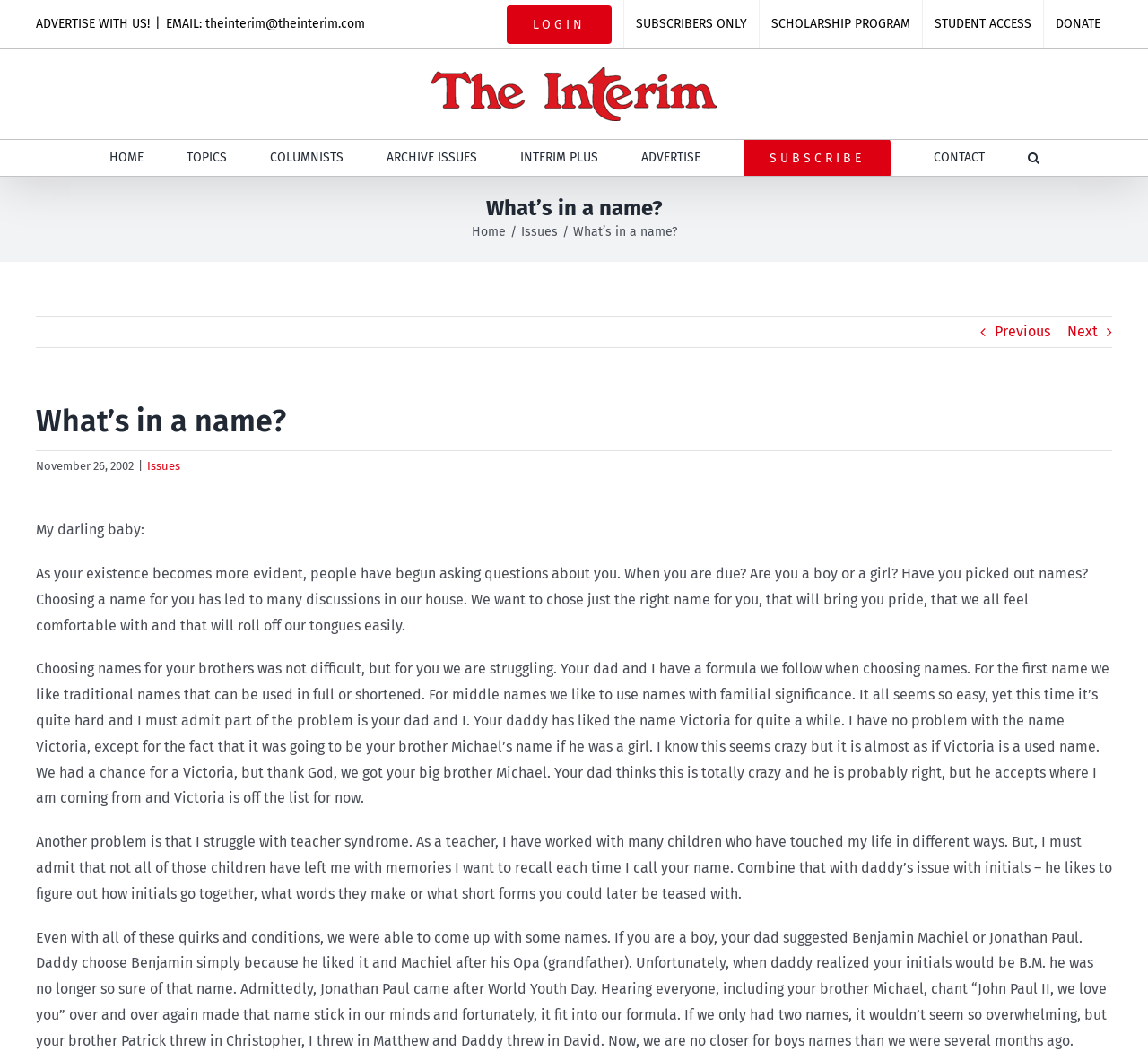What is the concern with initials mentioned in the article?
Using the picture, provide a one-word or short phrase answer.

Teasing